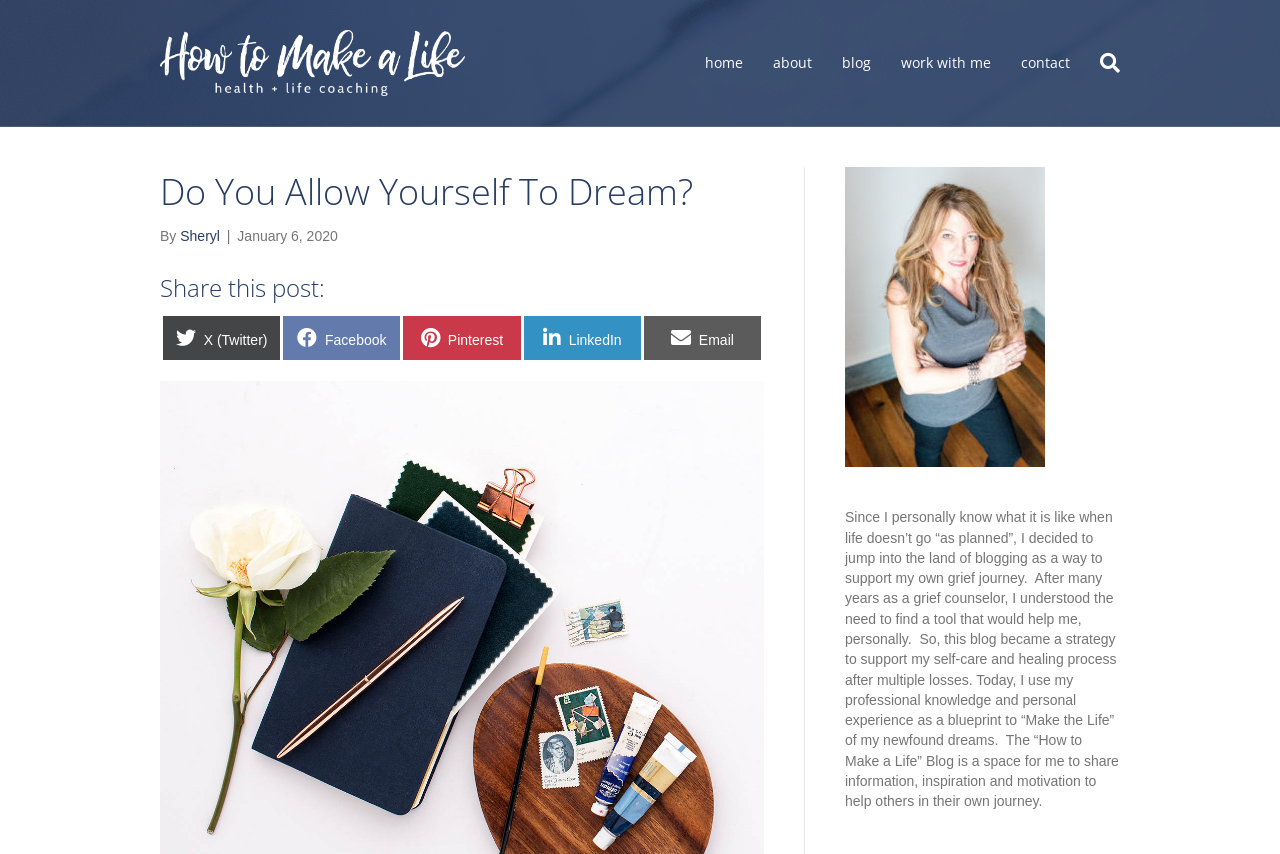Given the description of the UI element: "alt="How To Make A Life"", predict the bounding box coordinates in the form of [left, top, right, bottom], with each value being a float between 0 and 1.

[0.125, 0.063, 0.363, 0.082]